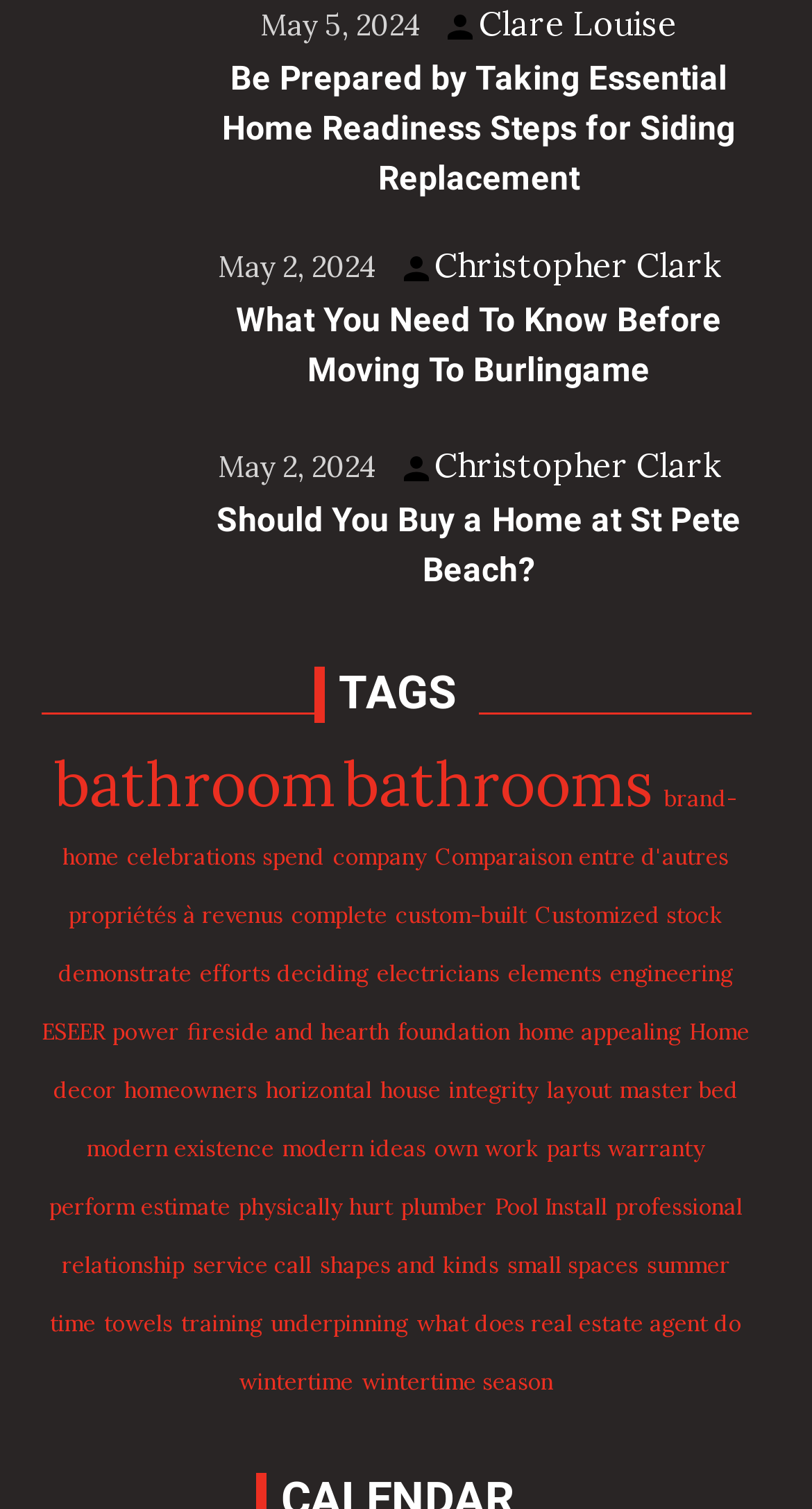Determine the bounding box coordinates of the clickable element to complete this instruction: "Click on the link 'May 5, 2024'". Provide the coordinates in the format of four float numbers between 0 and 1, [left, top, right, bottom].

[0.321, 0.002, 0.518, 0.03]